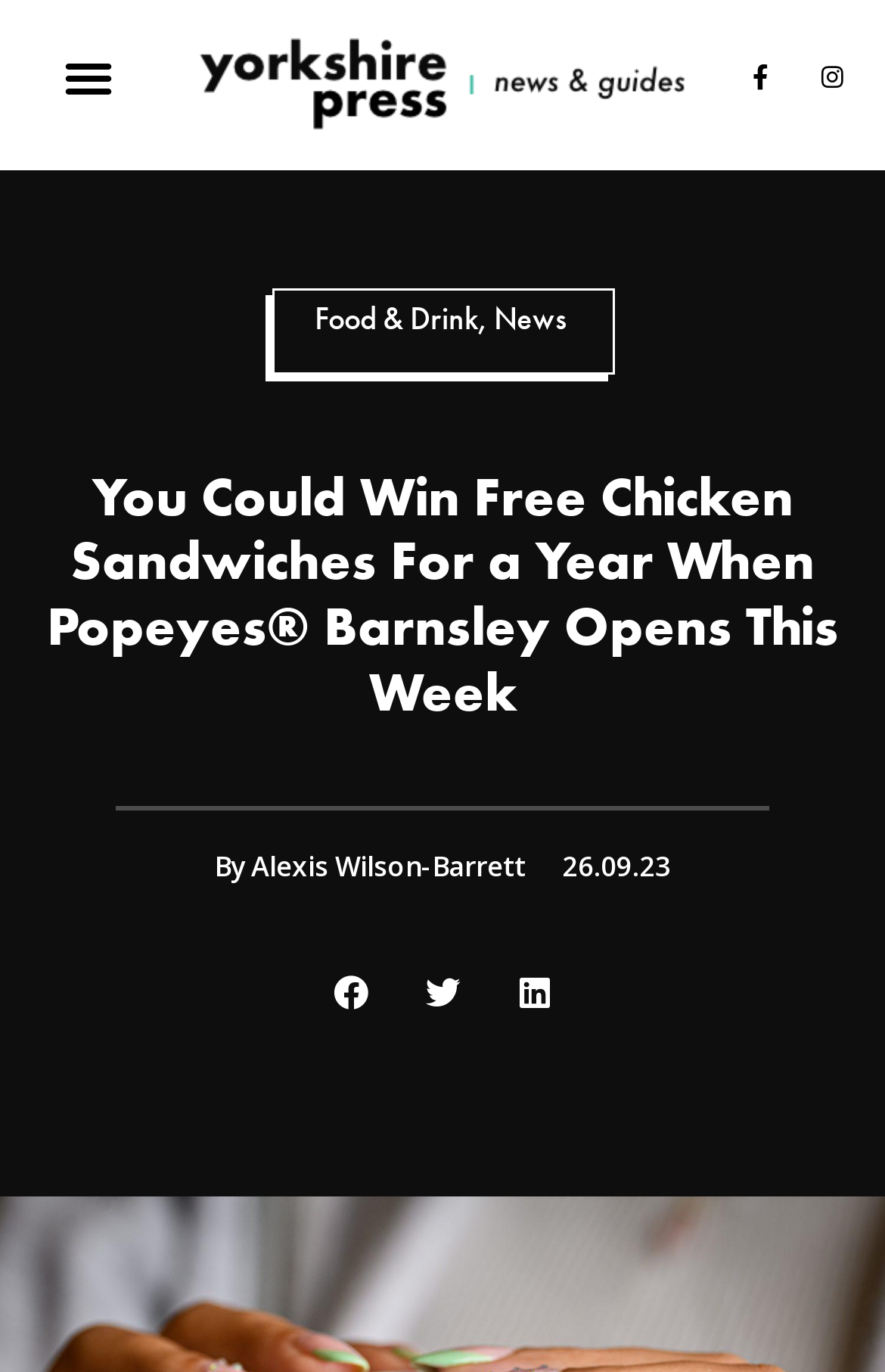Extract the bounding box coordinates for the described element: "First and last". The coordinates should be represented as four float numbers between 0 and 1: [left, top, right, bottom].

None